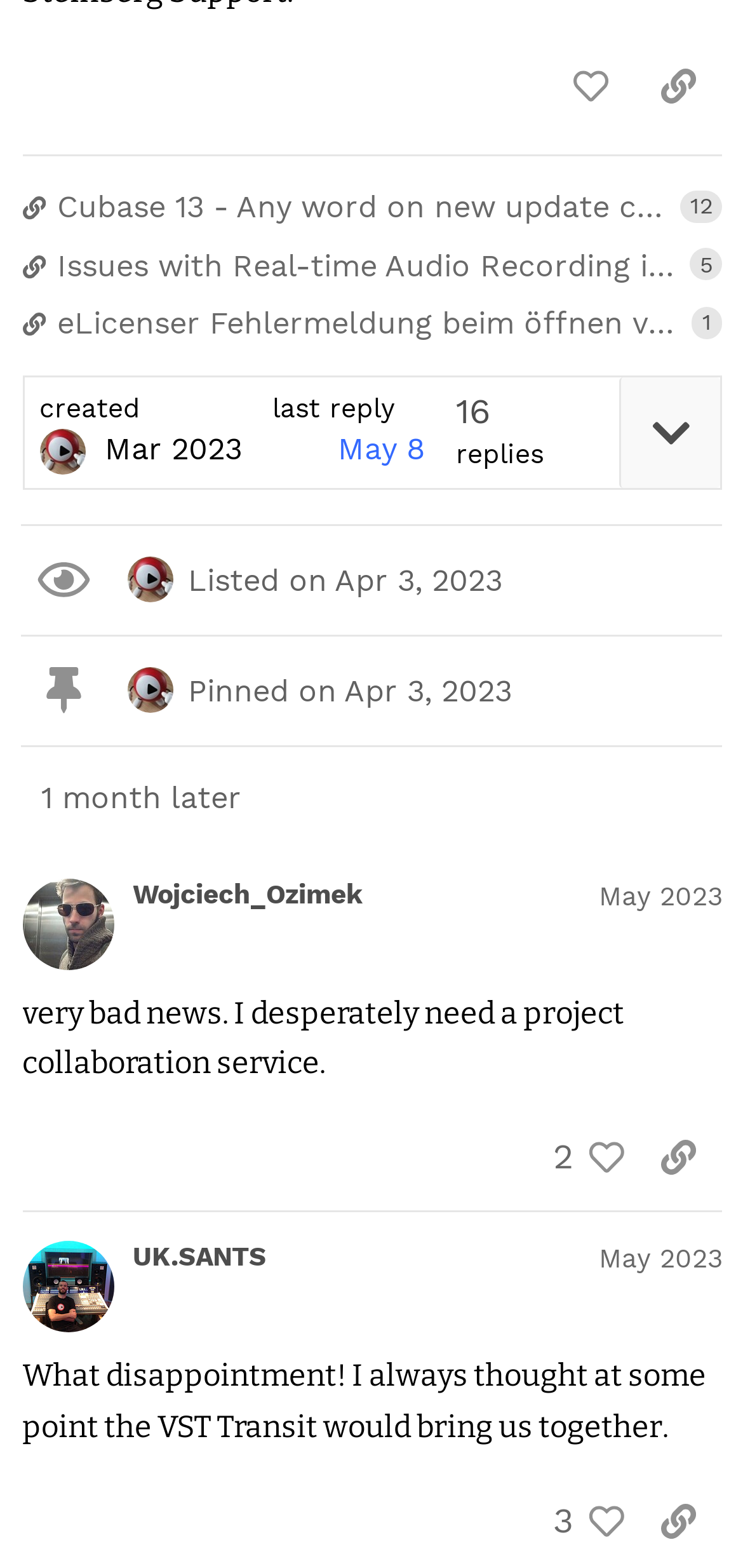Identify the coordinates of the bounding box for the element that must be clicked to accomplish the instruction: "copy a link to this post to clipboard".

[0.854, 0.031, 0.973, 0.079]